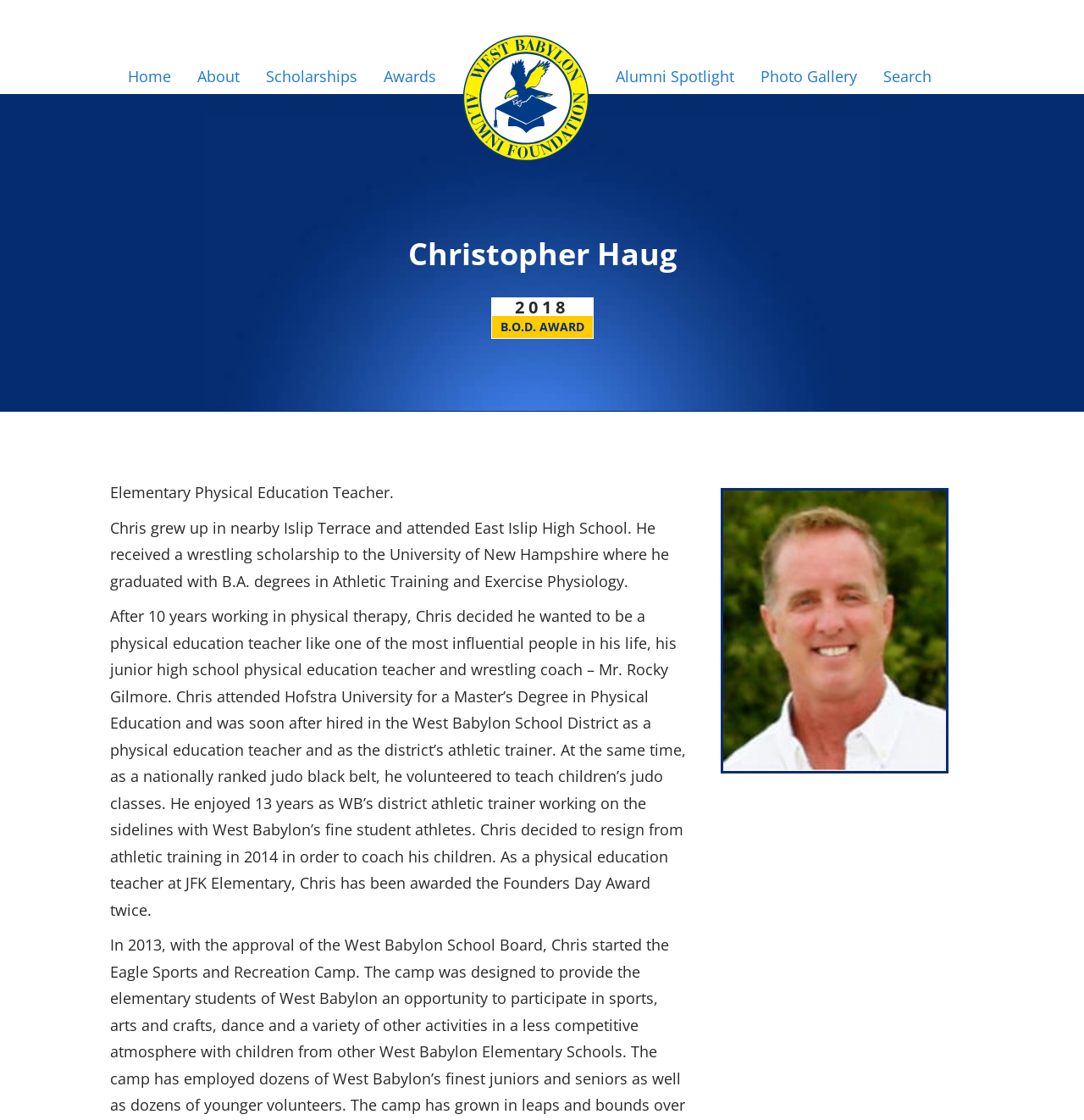What is Christopher Haug's achievement in judo?
Look at the webpage screenshot and answer the question with a detailed explanation.

The webpage mentions that Christopher Haug is a nationally ranked judo black belt, as mentioned in the StaticText element with the text 'At the same time, as a nationally ranked judo black belt, he volunteered to teach children’s judo classes.'